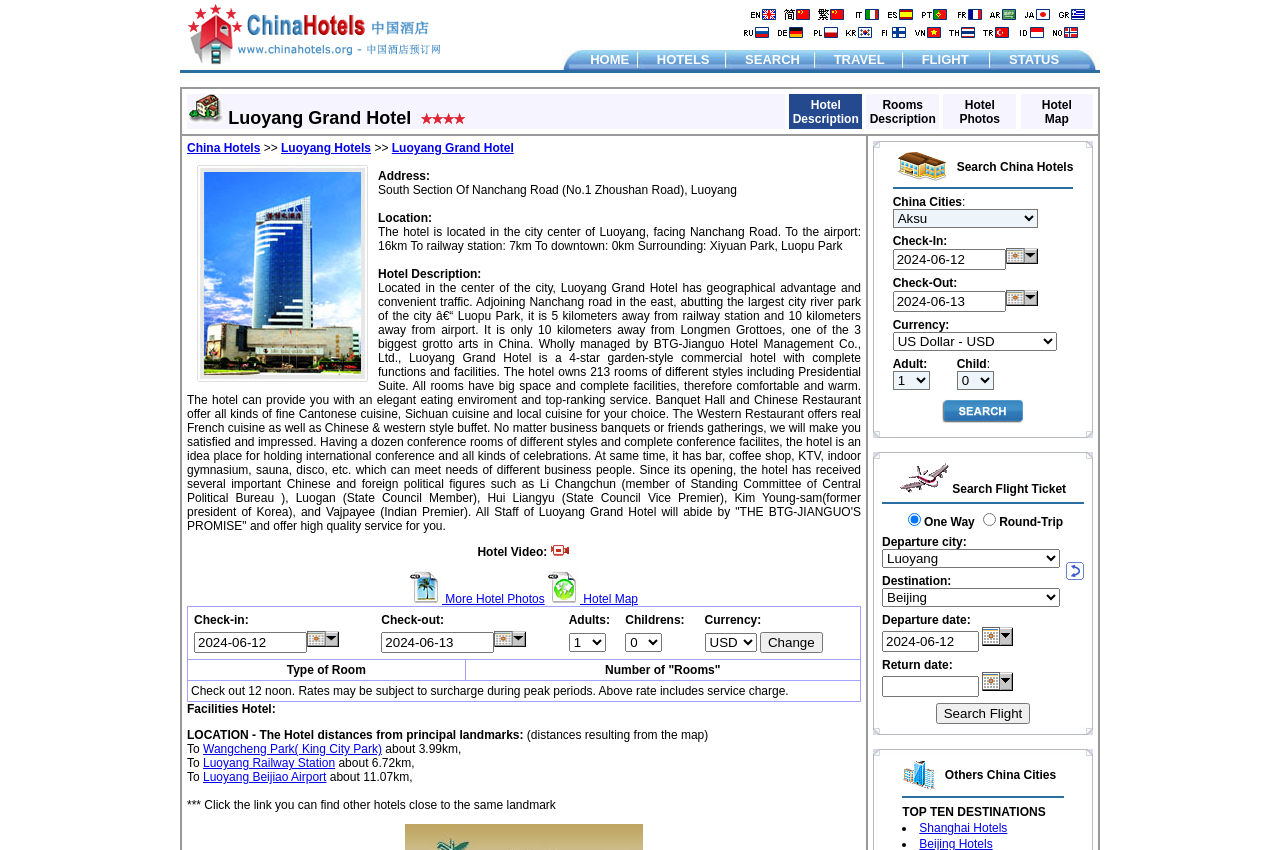Identify the text that serves as the heading for the webpage and generate it.

 Luoyang Grand Hotel   